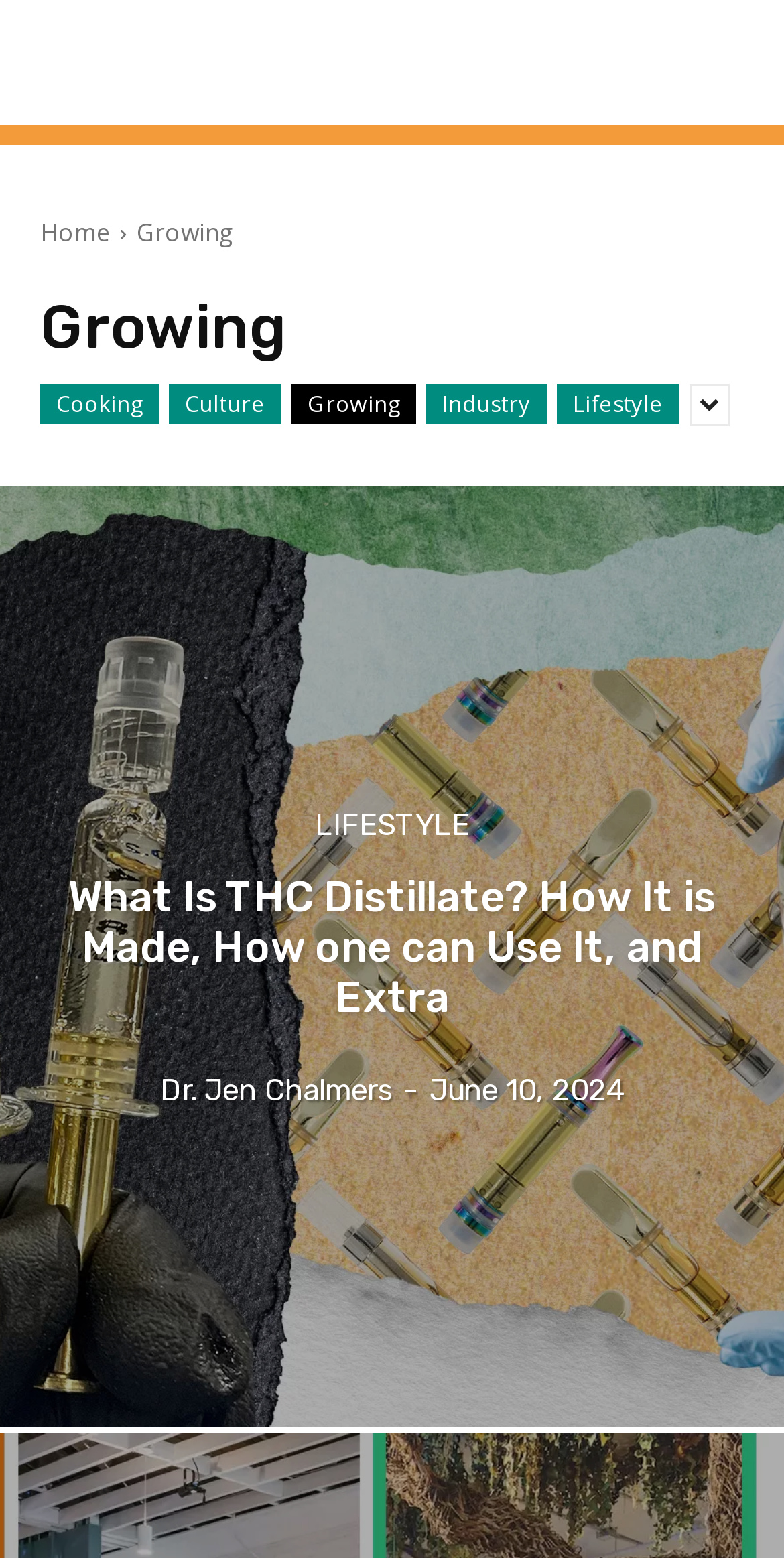What is the section of the webpage that contains the article?
Give a single word or phrase answer based on the content of the image.

LIFESTYLE